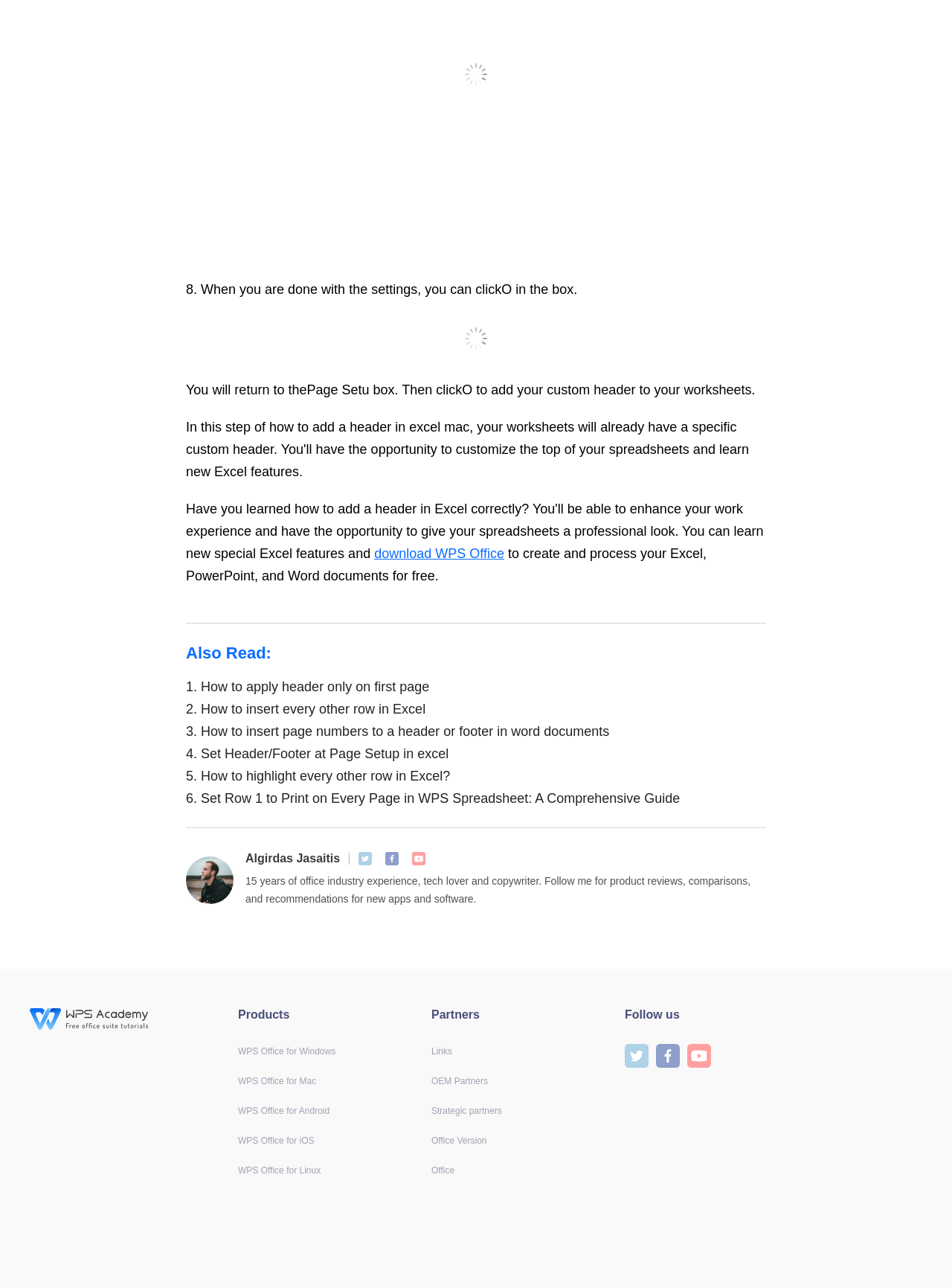What is WPS Office?
Please respond to the question with a detailed and informative answer.

Based on the webpage, WPS Office appears to be a software suite that includes office applications such as Excel, PowerPoint, and Word. The webpage provides links to download WPS Office and mentions its features and capabilities.